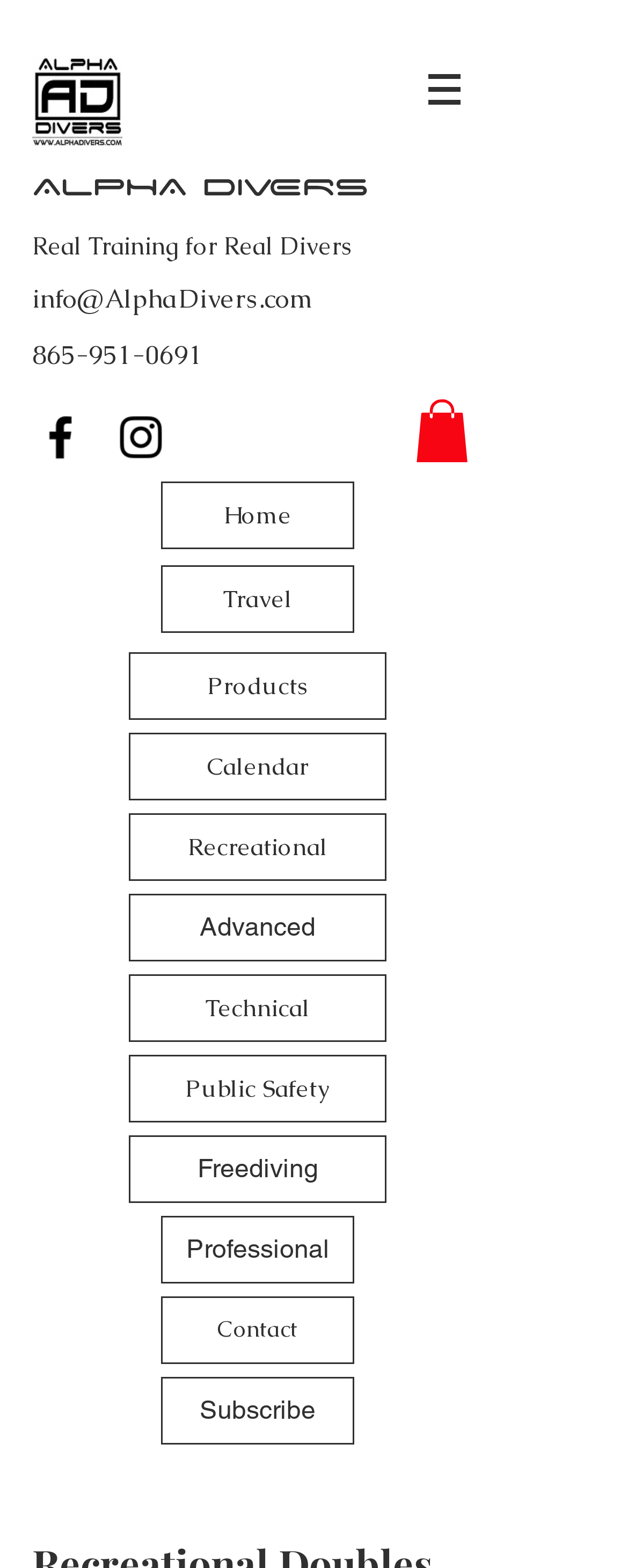What is the phone number of the diving center?
Provide a one-word or short-phrase answer based on the image.

865-951-0691